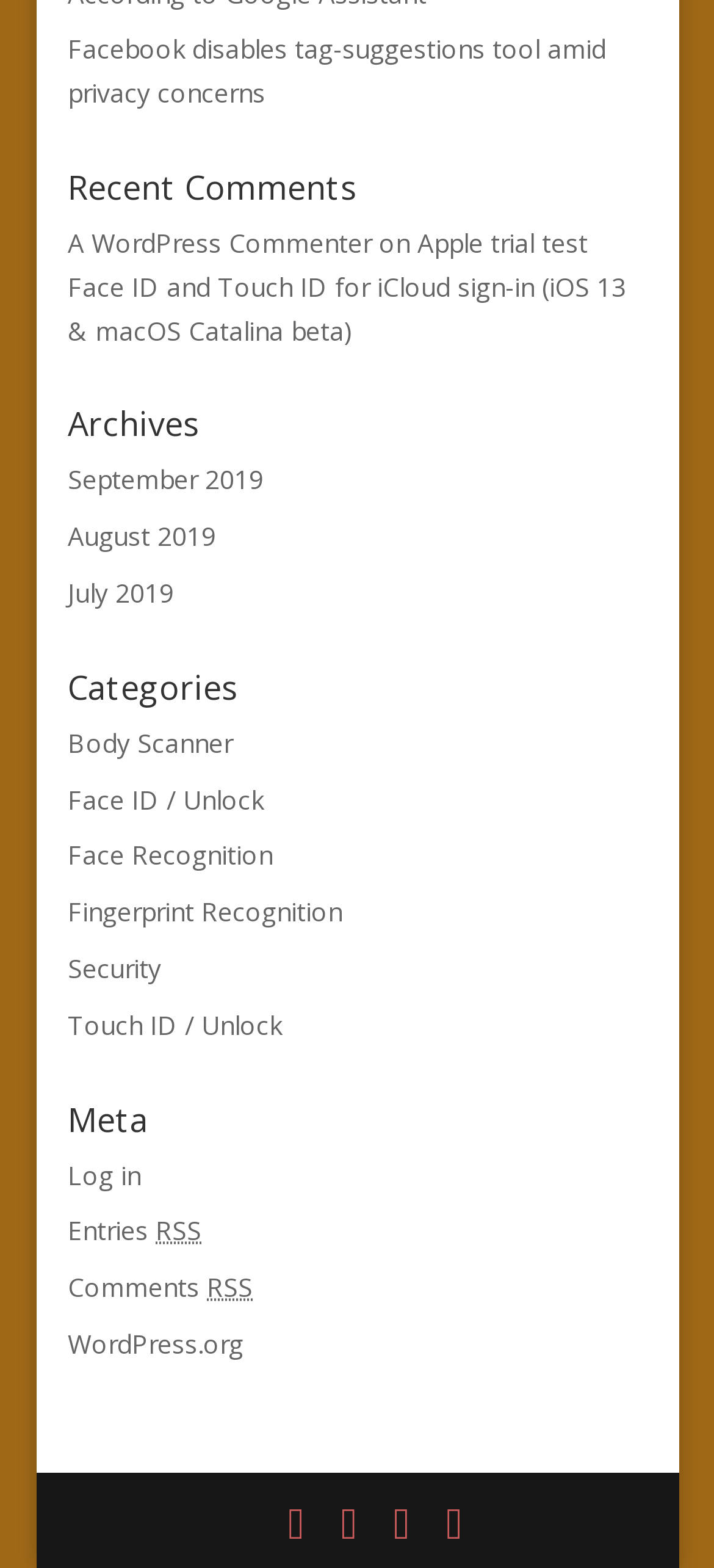Determine the bounding box coordinates for the area that should be clicked to carry out the following instruction: "Read the article about How To Decrease the Mexican Woman Cost?".

None